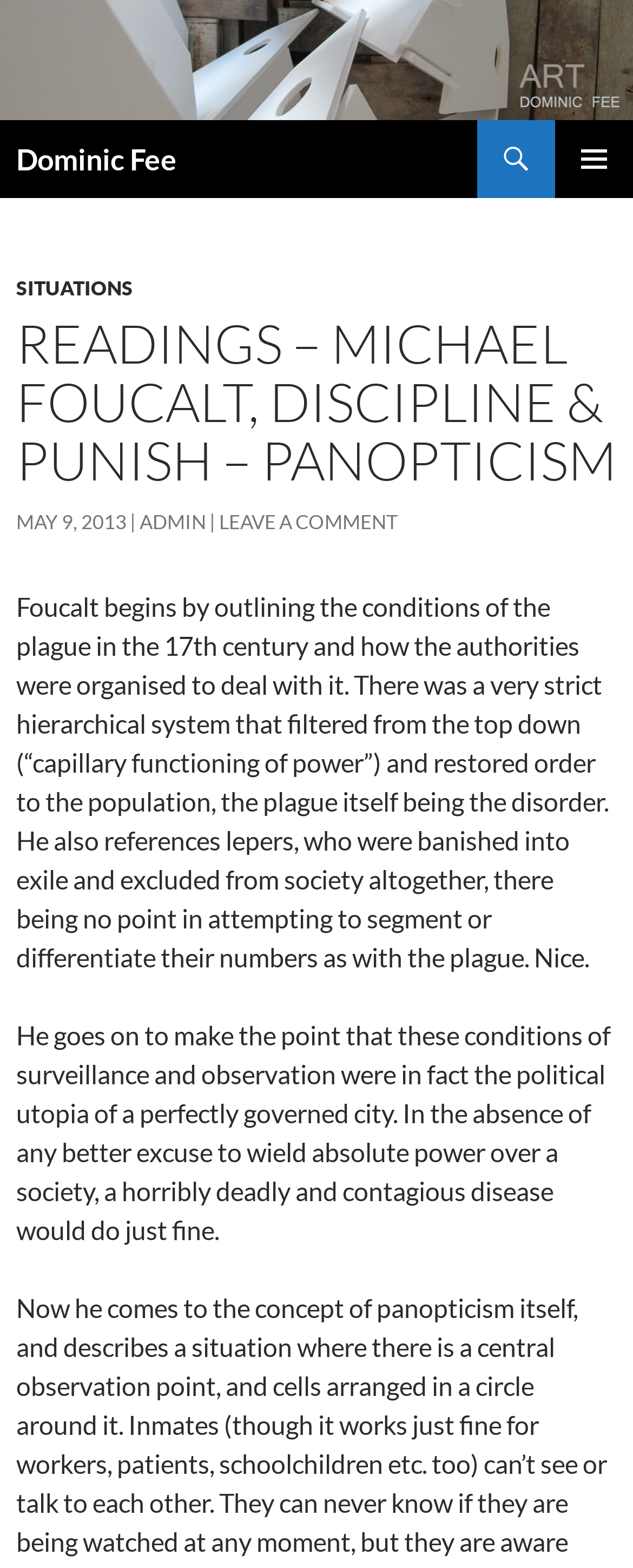Please locate the UI element described by "admin" and provide its bounding box coordinates.

[0.221, 0.325, 0.326, 0.341]